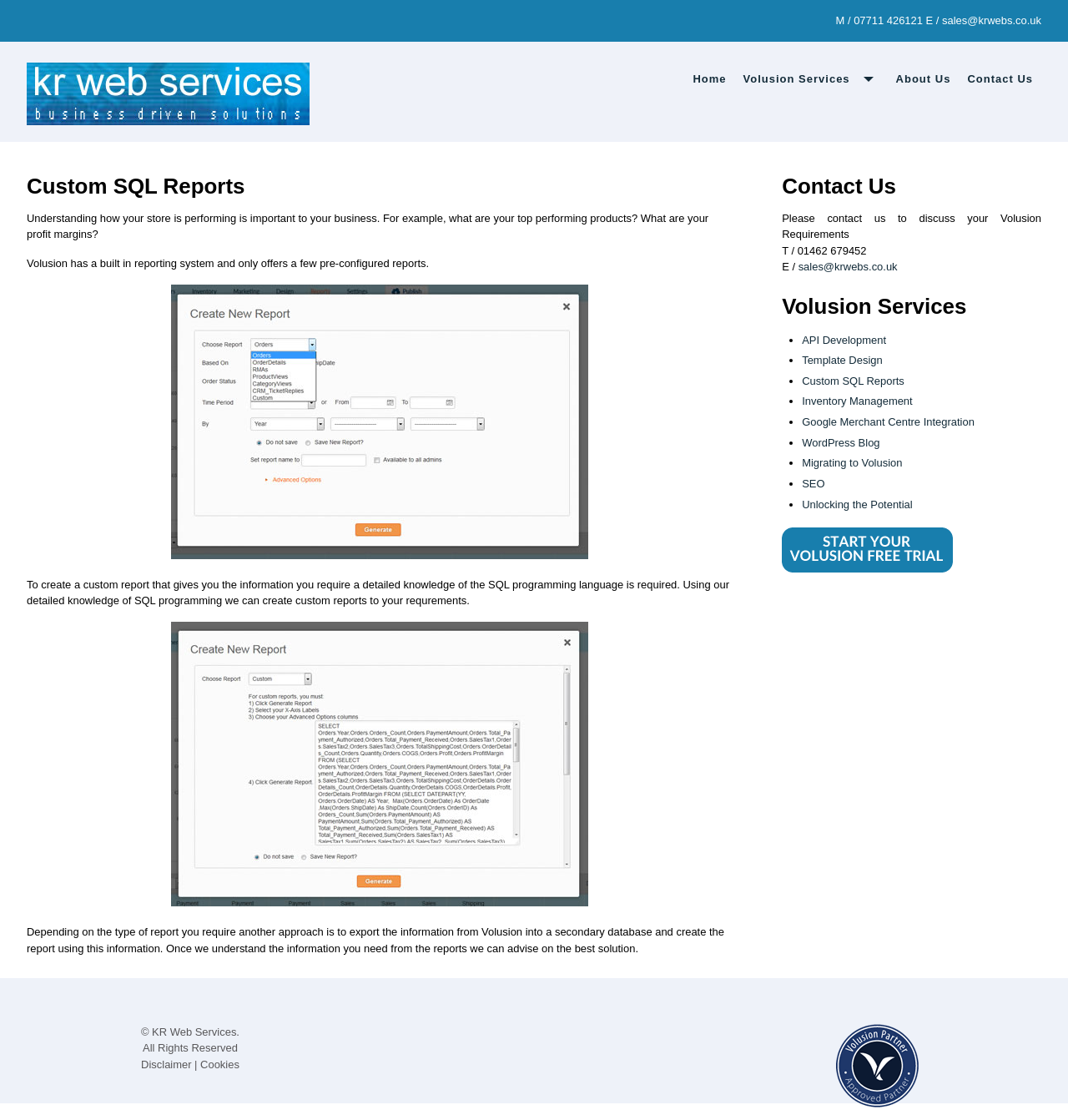Show the bounding box coordinates of the element that should be clicked to complete the task: "Learn about Custom SQL Reports".

[0.025, 0.153, 0.685, 0.18]